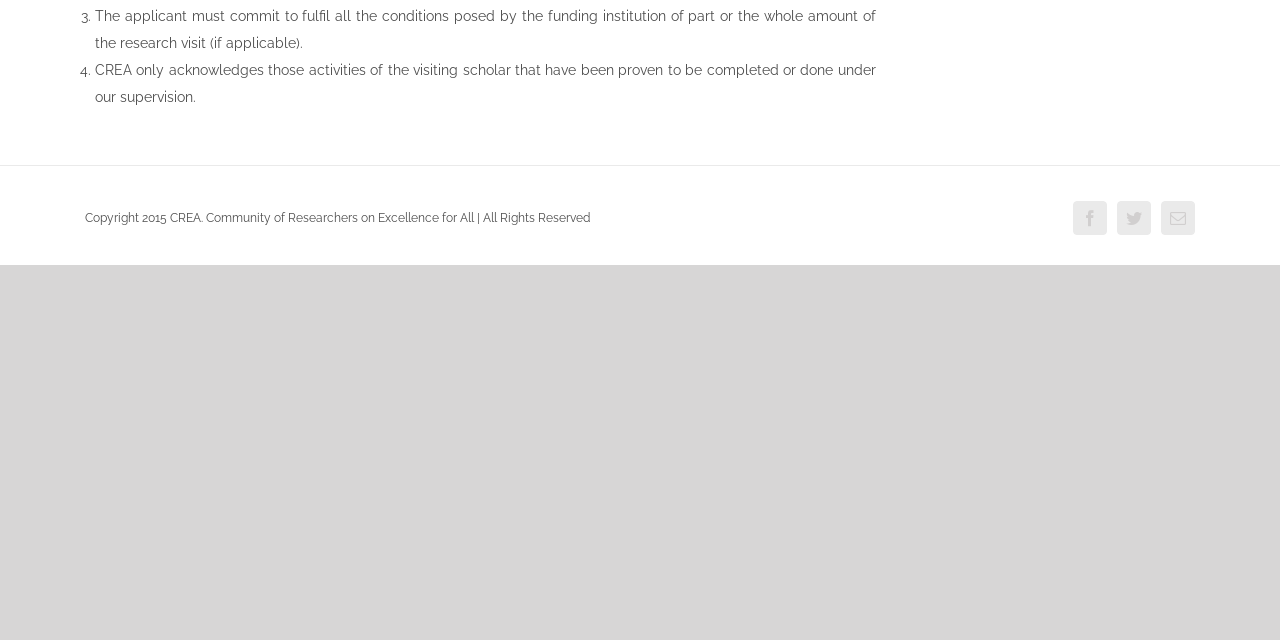Given the element description "alt="Charles H. Hansen"", identify the bounding box of the corresponding UI element.

None